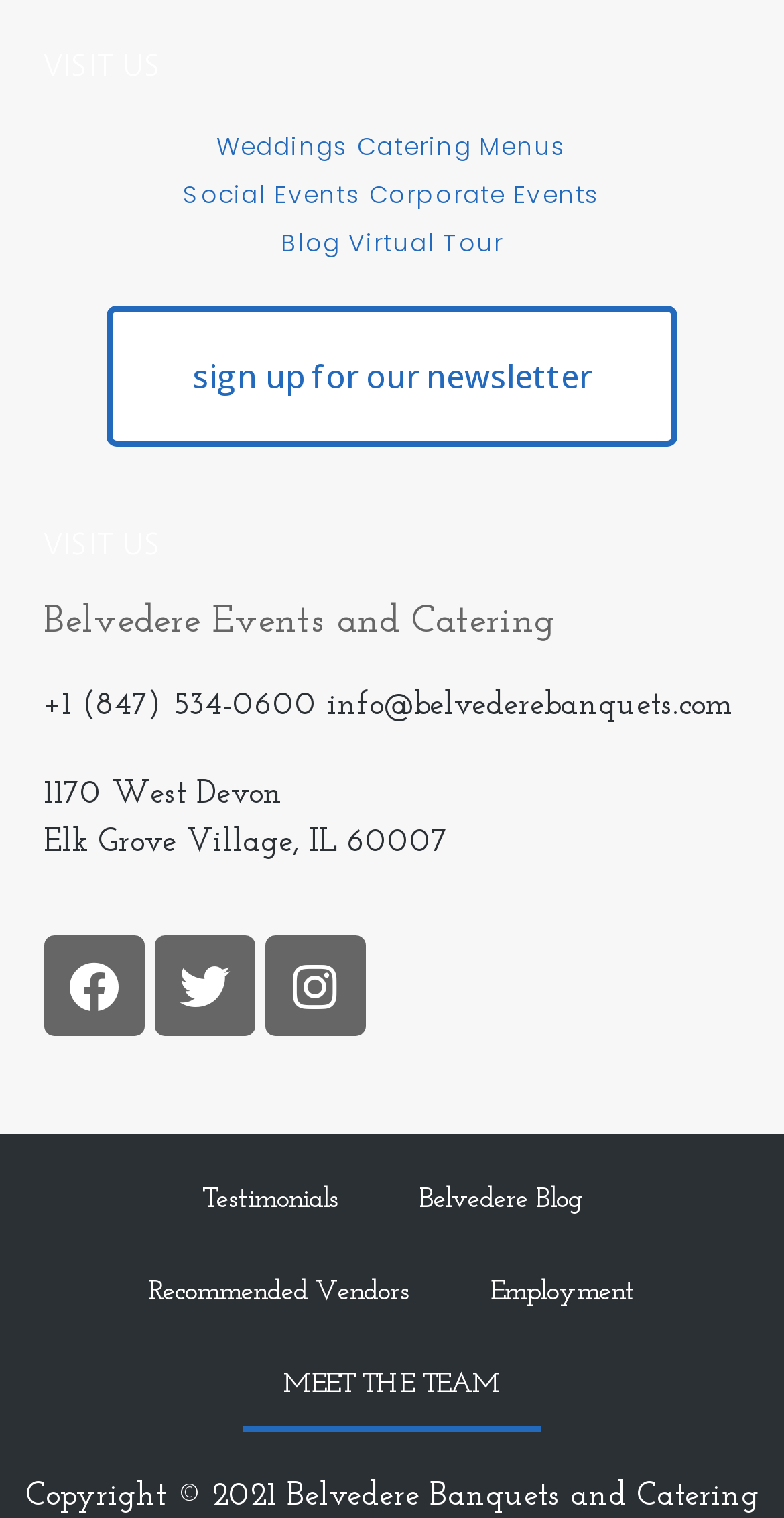Specify the bounding box coordinates of the area to click in order to execute this command: 'Meet the team'. The coordinates should consist of four float numbers ranging from 0 to 1, and should be formatted as [left, top, right, bottom].

[0.31, 0.883, 0.69, 0.944]